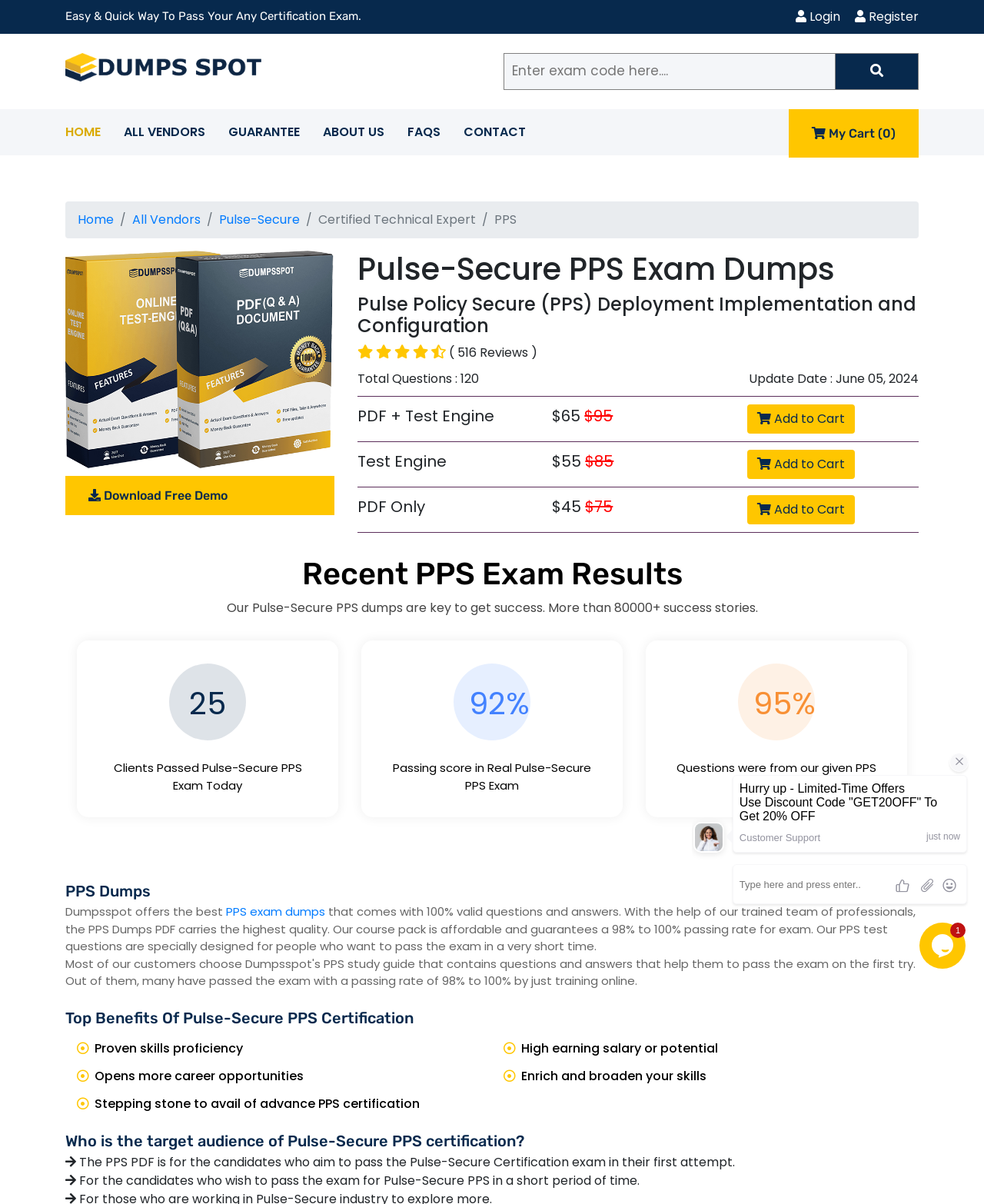How many clients passed the Pulse-Secure PPS exam today?
Provide a detailed and well-explained answer to the question.

The webpage displays a statistic that 25 clients passed the Pulse-Secure PPS exam today, as indicated by the StaticText element with the text '25'.